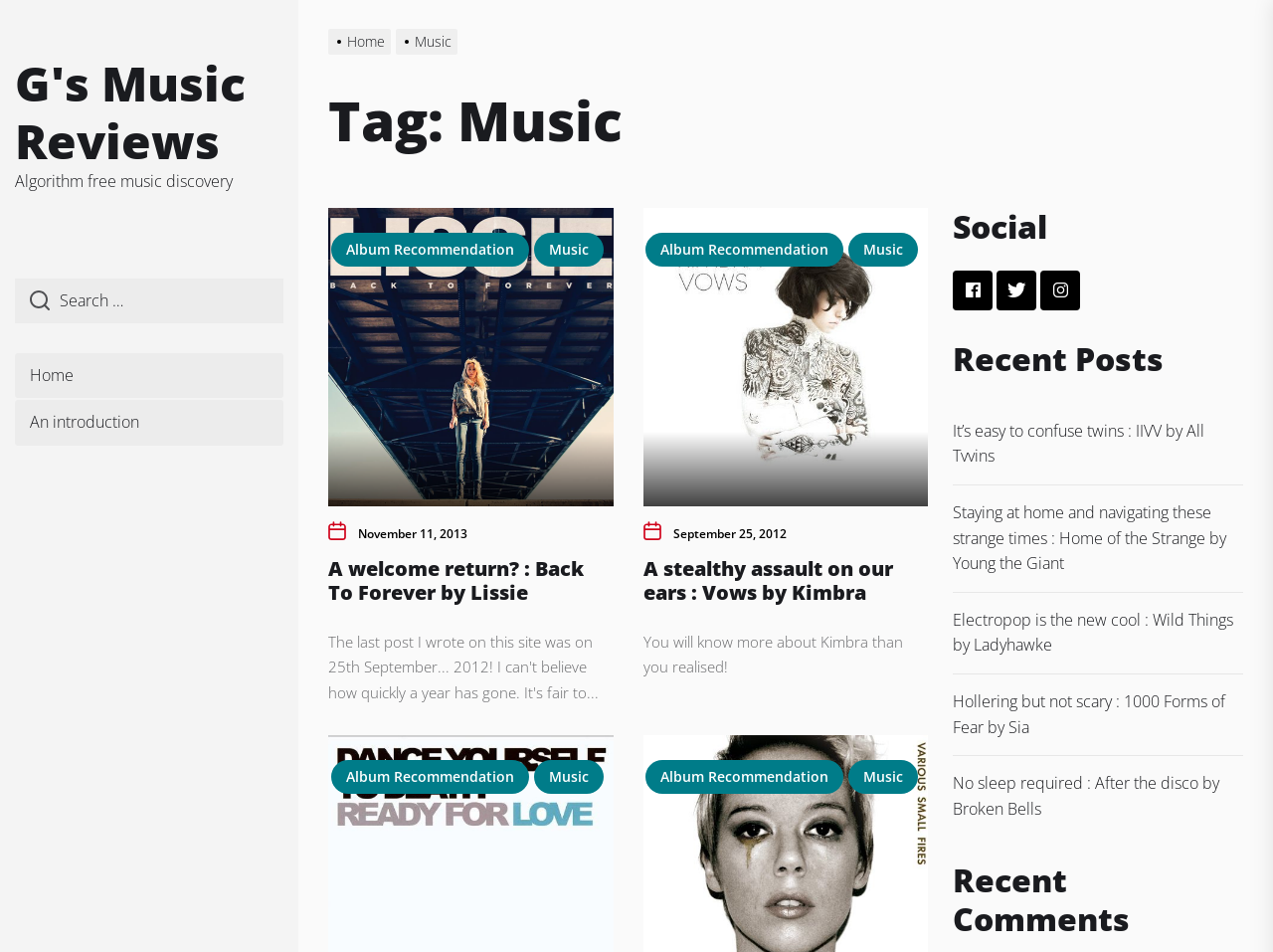Refer to the element description September 25, 2012January 19, 2021 and identify the corresponding bounding box in the screenshot. Format the coordinates as (top-left x, top-left y, bottom-right x, bottom-right y) with values in the range of 0 to 1.

[0.529, 0.552, 0.618, 0.57]